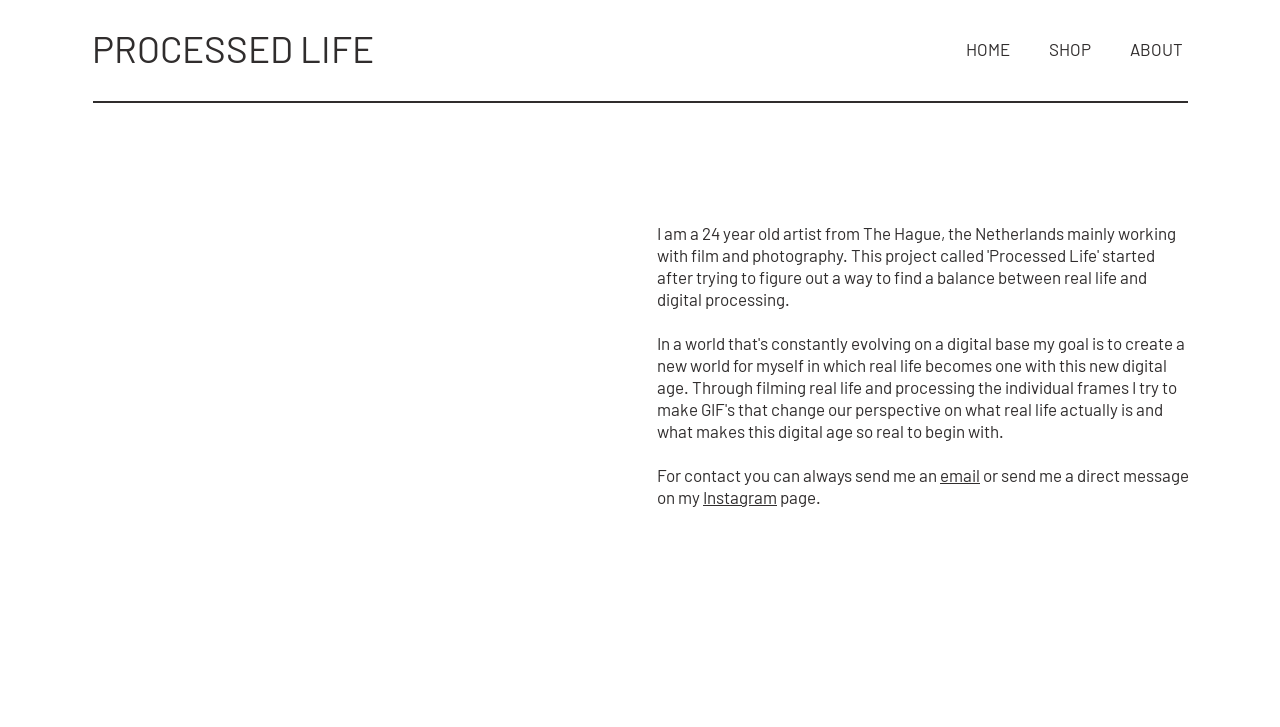What is the author's name?
Answer the question with just one word or phrase using the image.

Martijn Ras